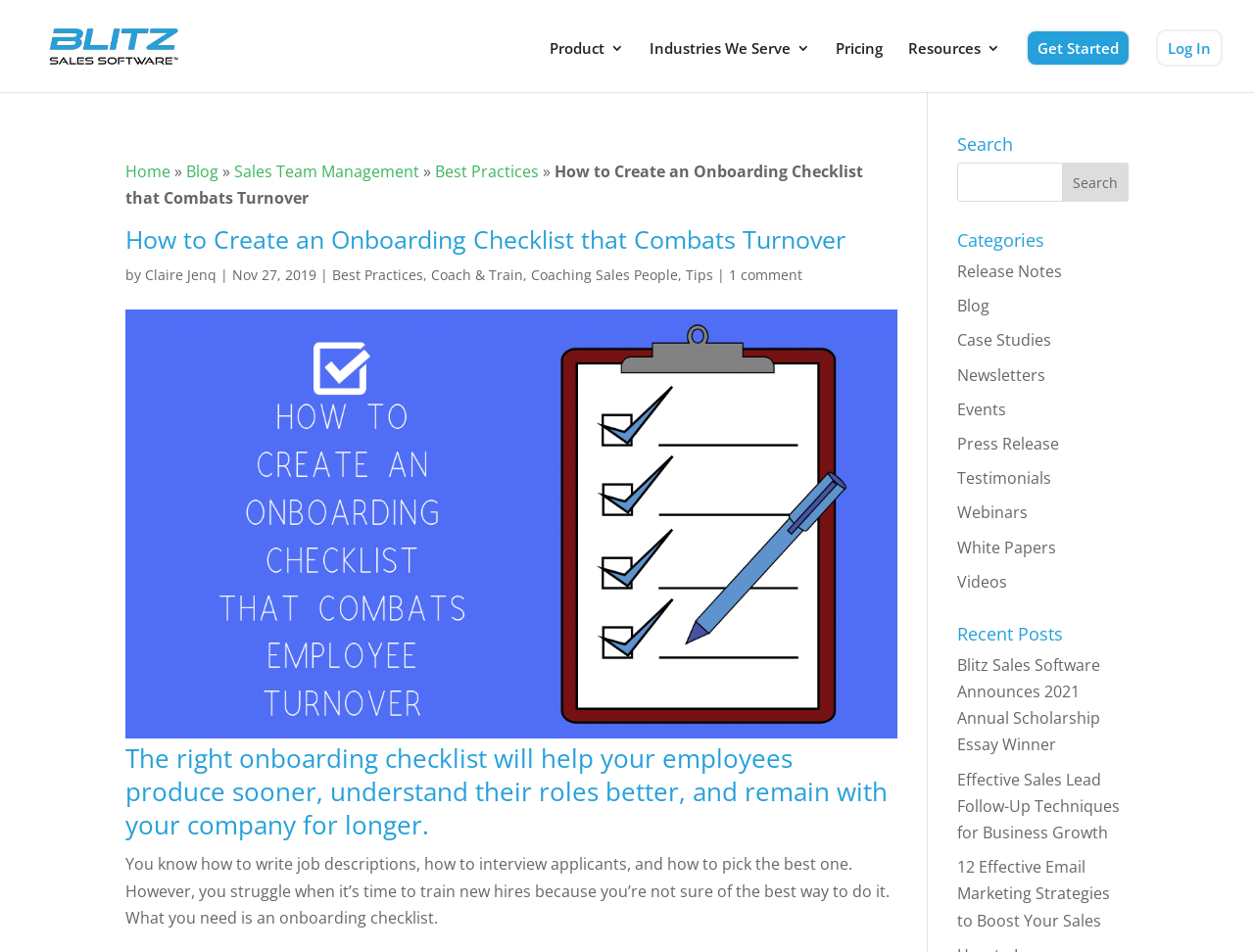Find the bounding box coordinates of the clickable element required to execute the following instruction: "Read the 'How to Create an Onboarding Checklist that Combats Turnover' article". Provide the coordinates as four float numbers between 0 and 1, i.e., [left, top, right, bottom].

[0.1, 0.239, 0.716, 0.275]